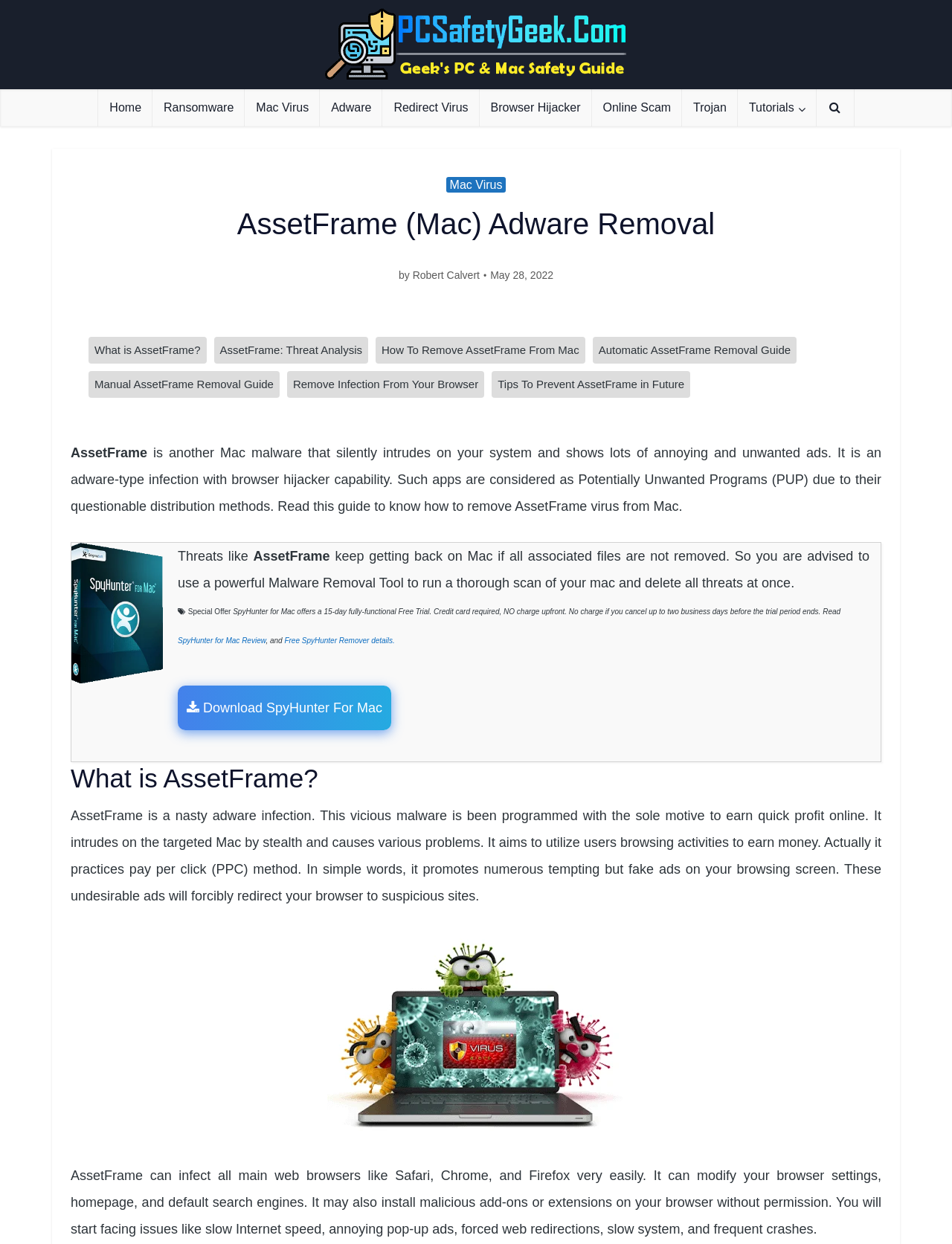Please determine the bounding box coordinates of the area that needs to be clicked to complete this task: 'Load more articles'. The coordinates must be four float numbers between 0 and 1, formatted as [left, top, right, bottom].

None